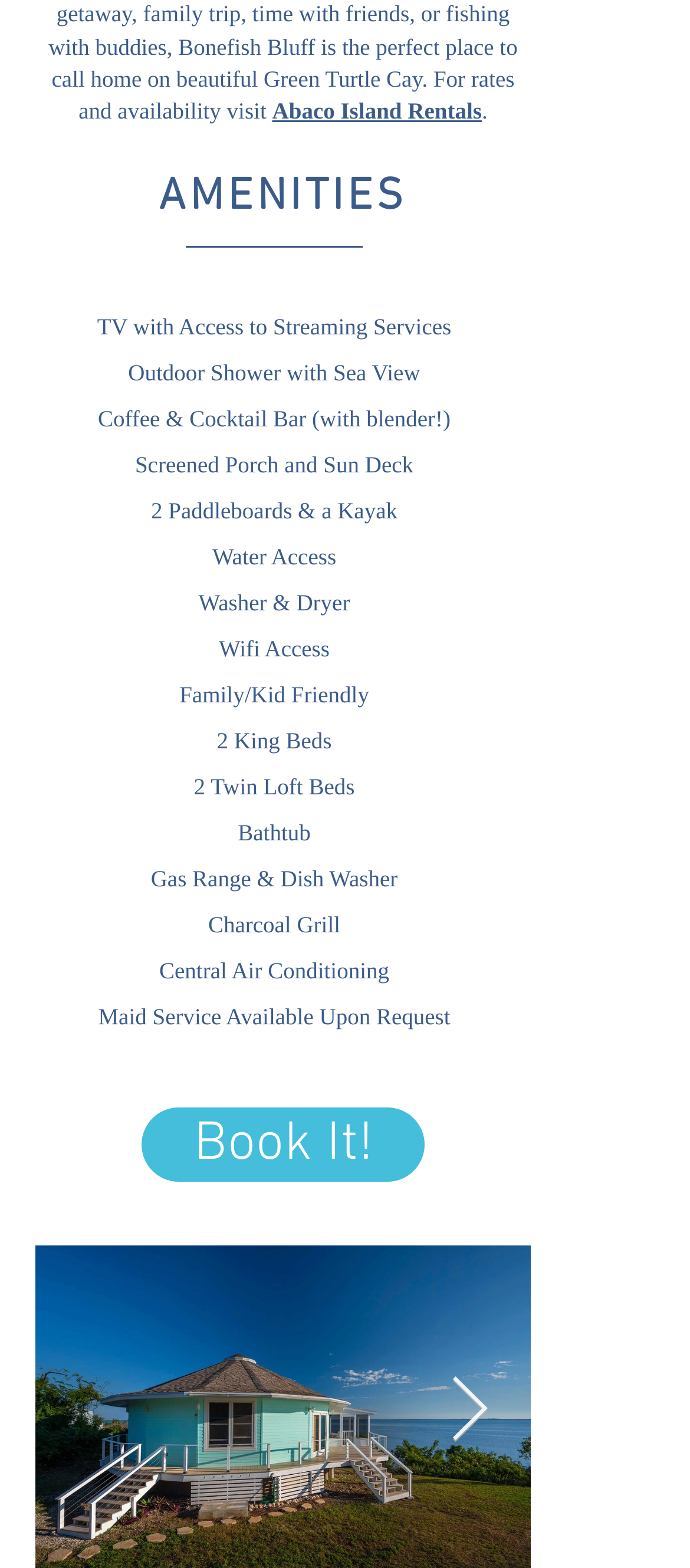Provide a thorough and detailed response to the question by examining the image: 
What is the last amenity listed?

The last amenity listed is 'Maid Service Available Upon Request' which is indicated by the StaticText element with OCR text 'Maid Service Available Upon Request' at coordinates [0.142, 0.64, 0.653, 0.657]